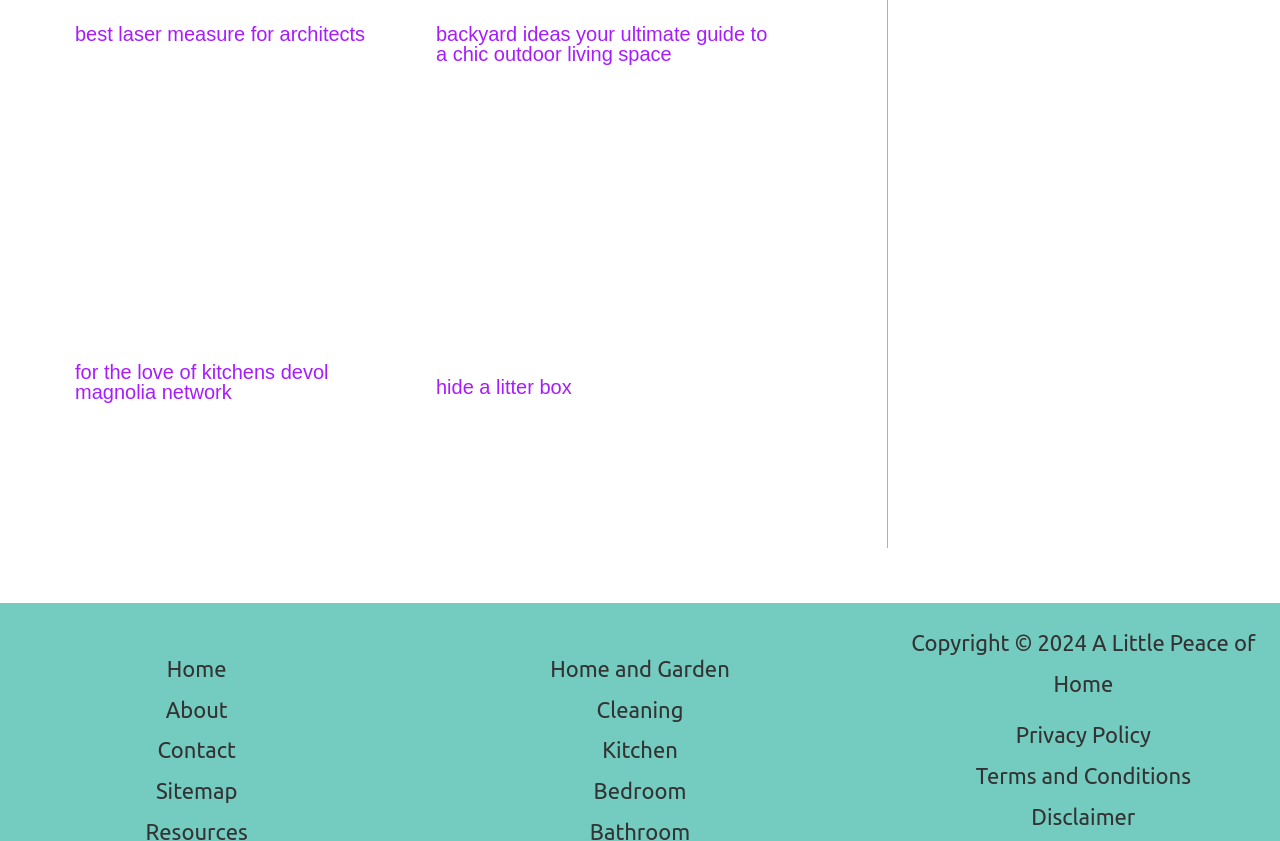Give a concise answer using only one word or phrase for this question:
What is the topic of the first article?

For the love of kitchens